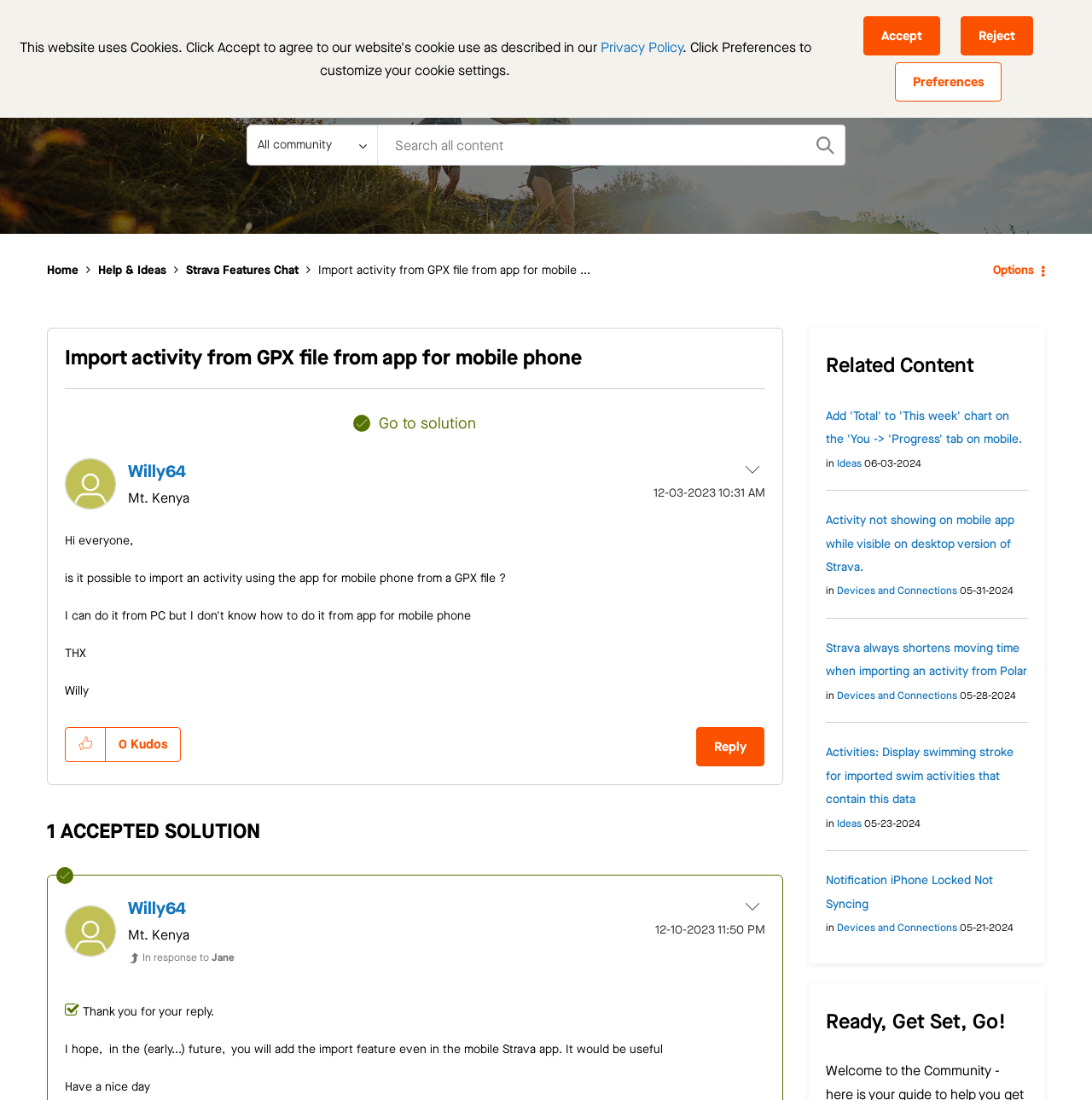Determine the bounding box coordinates of the region that needs to be clicked to achieve the task: "Search for something".

[0.226, 0.113, 0.345, 0.151]